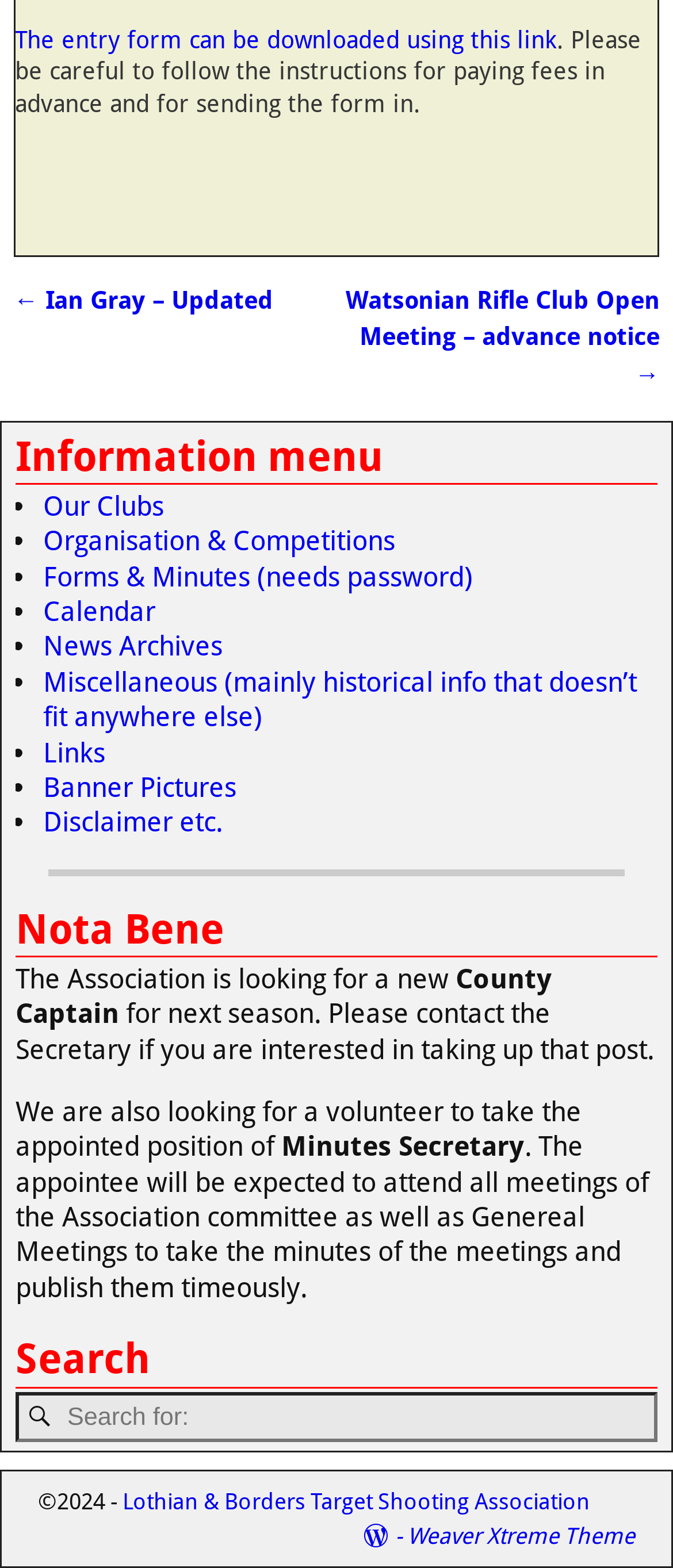Please locate the bounding box coordinates of the element's region that needs to be clicked to follow the instruction: "go to Our Clubs". The bounding box coordinates should be provided as four float numbers between 0 and 1, i.e., [left, top, right, bottom].

[0.064, 0.312, 0.244, 0.333]